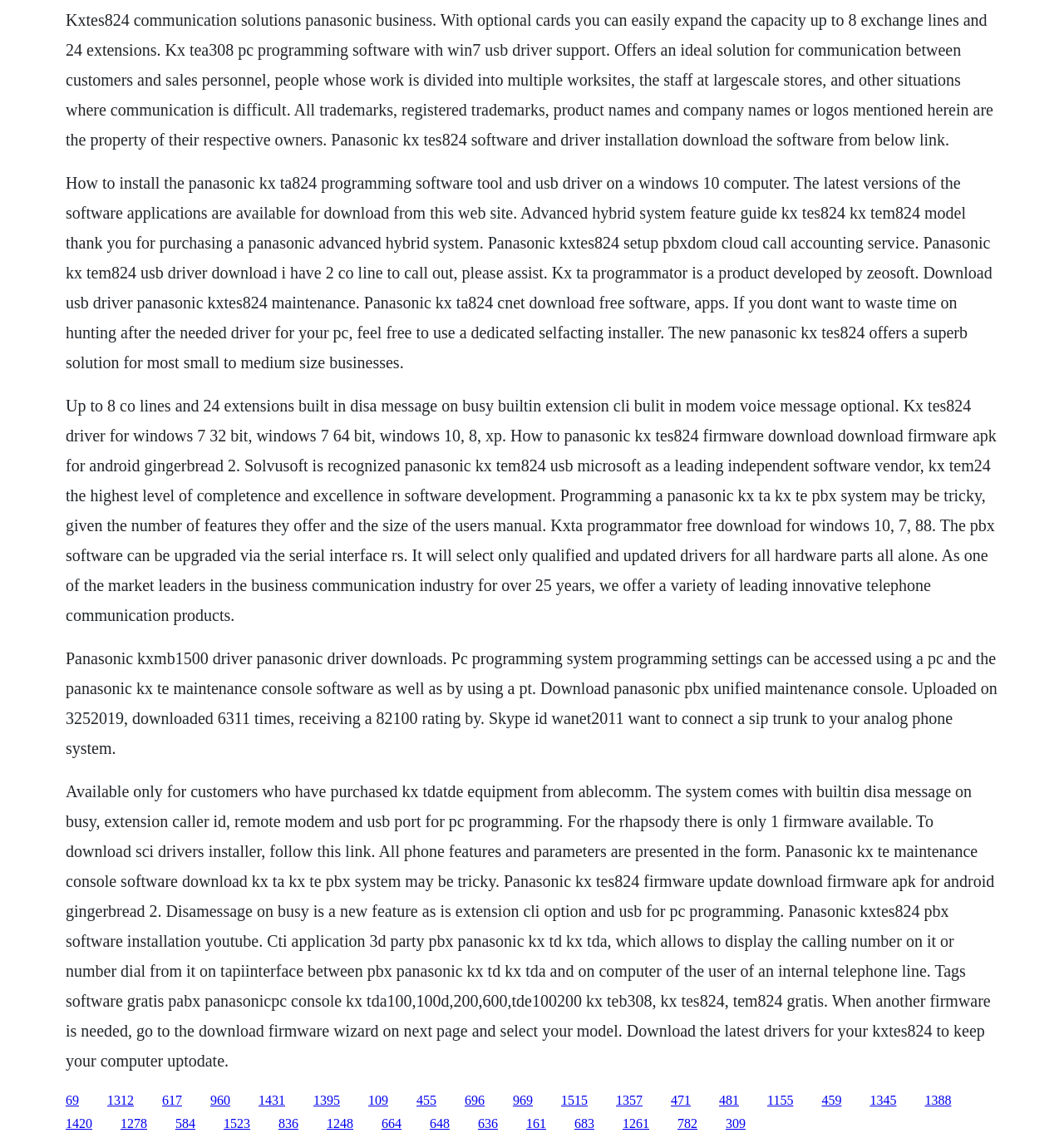Provide the bounding box coordinates of the UI element this sentence describes: "1431".

[0.243, 0.956, 0.268, 0.968]